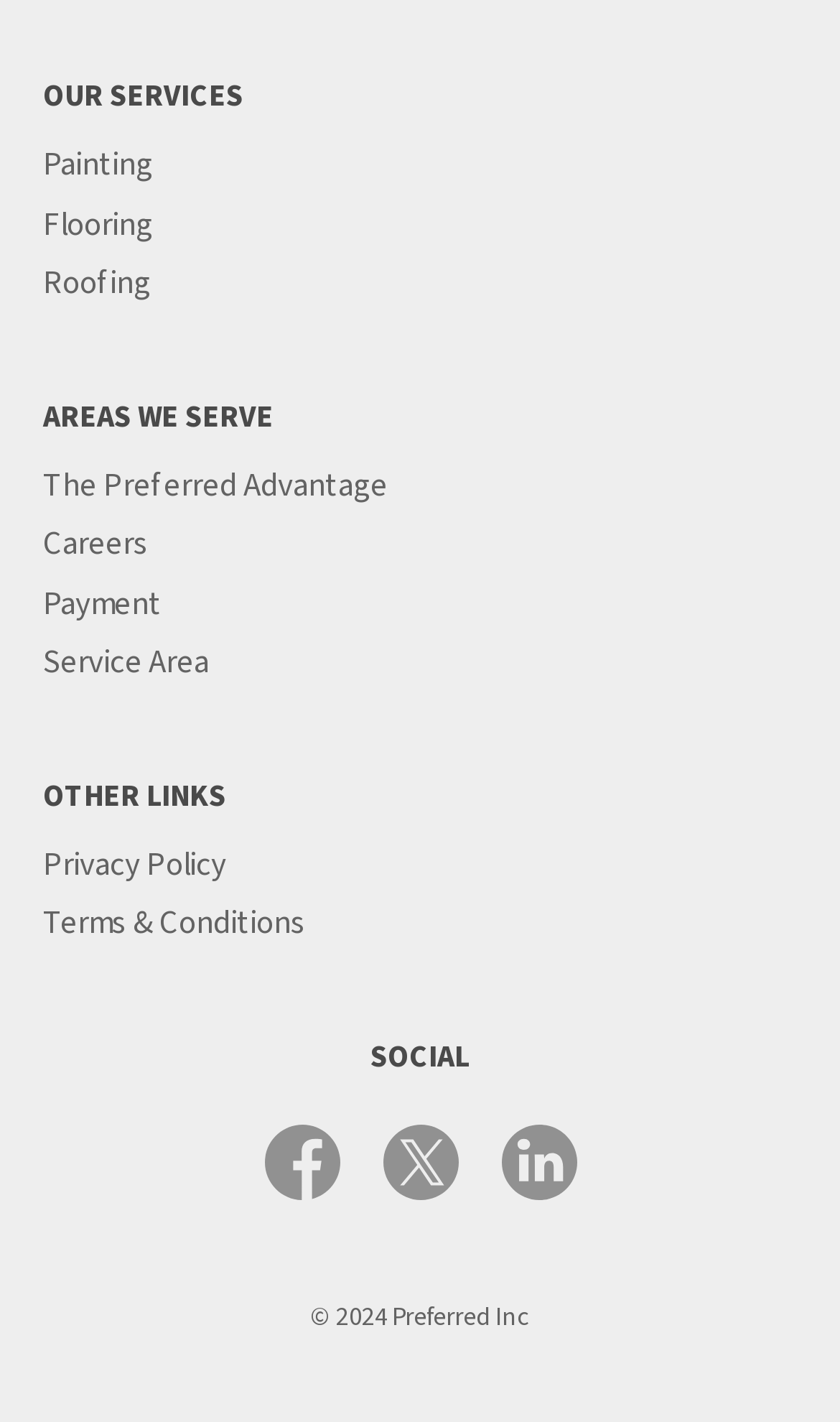Please locate the bounding box coordinates of the element that should be clicked to achieve the given instruction: "Check the Privacy Policy".

[0.051, 0.592, 0.269, 0.624]